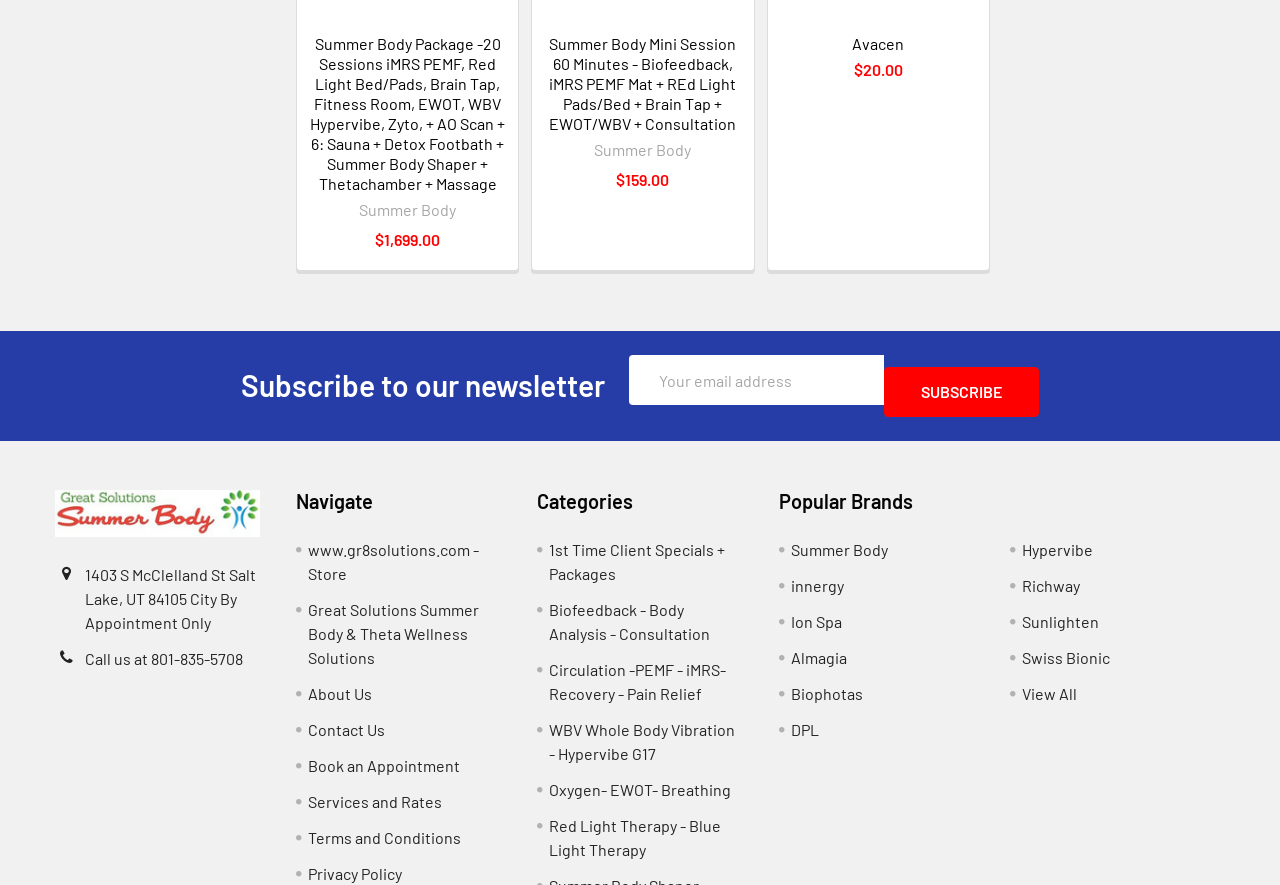Look at the image and give a detailed response to the following question: What is the price of the Summer Body Package?

I found the price of the Summer Body Package by looking at the StaticText element next to the link 'Summer Body Package -20 Sessions iMRS PEMF, Red Light Bed/Pads, Brain Tap, Fitness Room, EWOT, WBV Hypervibe, Zyto, + AO Scan + 6: Sauna + Detox Footbath + Summer Body Shaper + Thetachamber + Massage'.